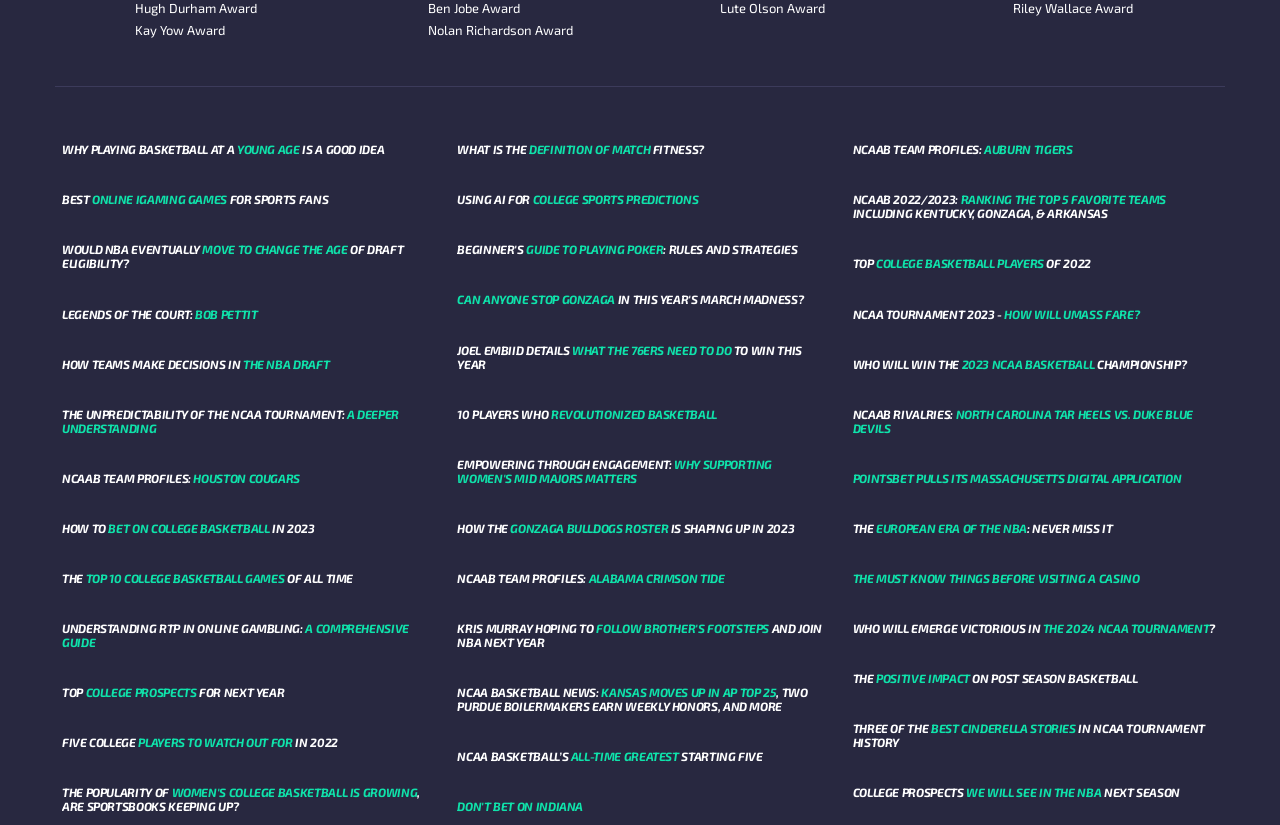Pinpoint the bounding box coordinates of the clickable element needed to complete the instruction: "Click the 'SiteMap' link". The coordinates should be provided as four float numbers between 0 and 1: [left, top, right, bottom].

None